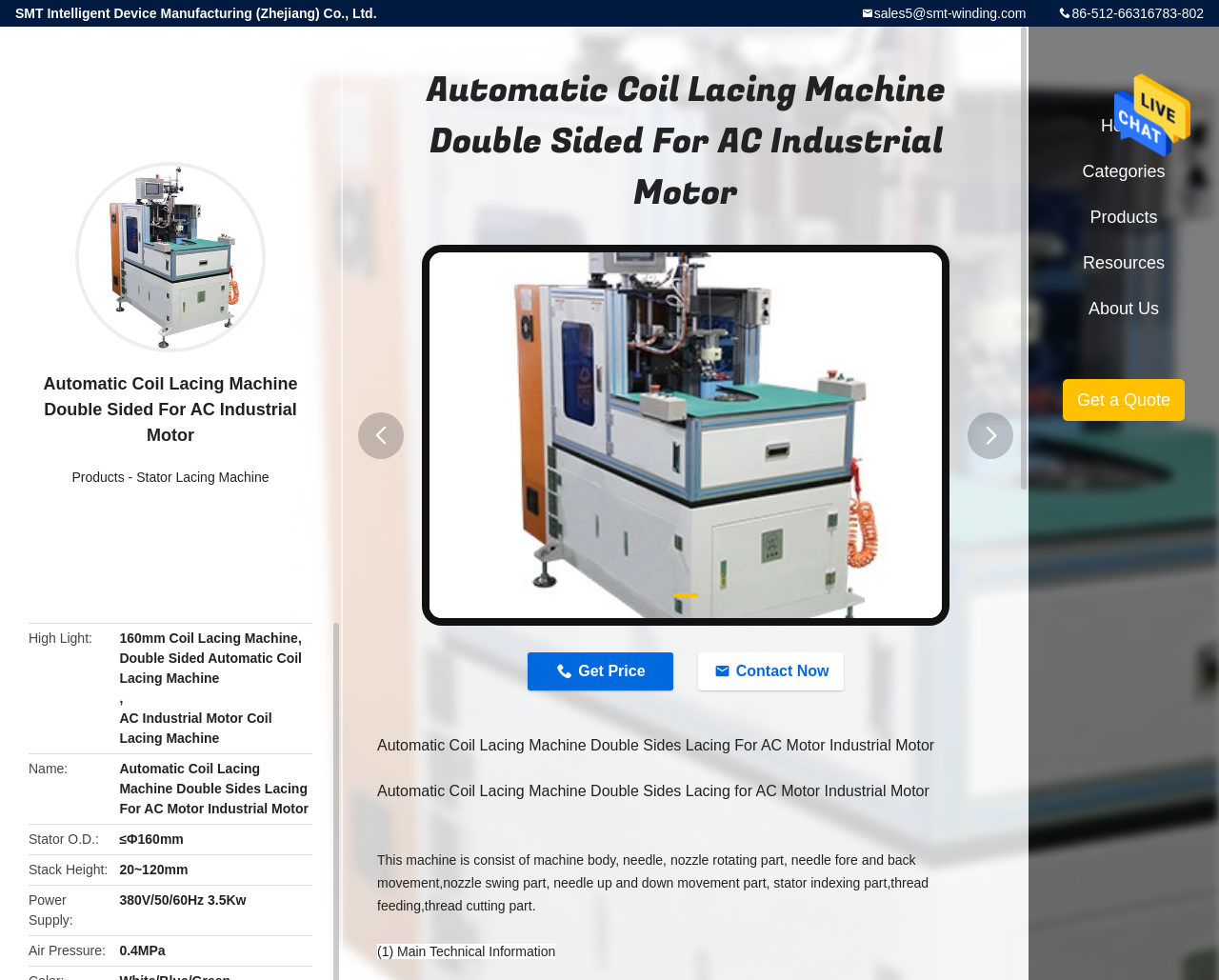Locate the bounding box coordinates of the clickable area needed to fulfill the instruction: "View products".

[0.059, 0.479, 0.102, 0.495]